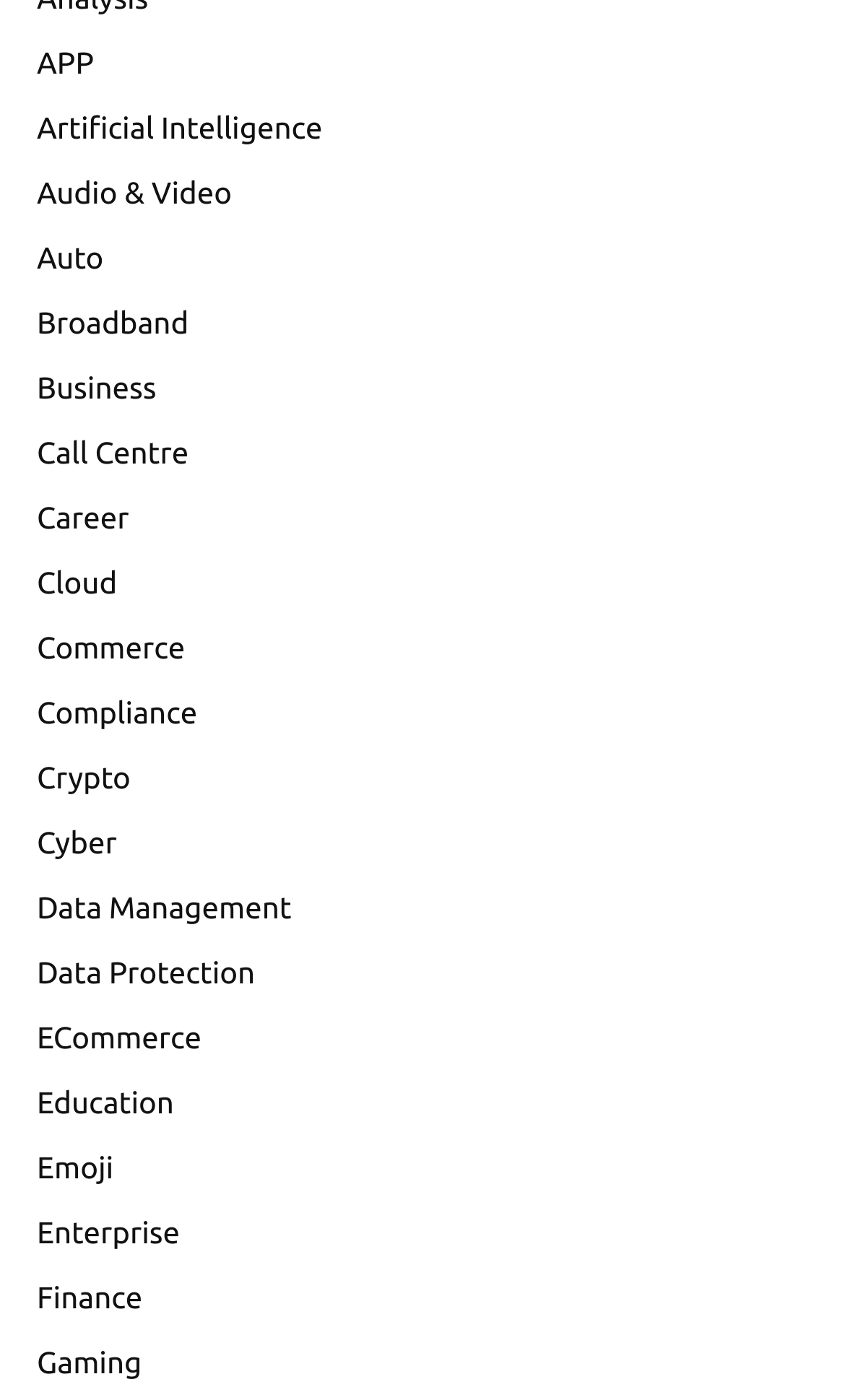What is the category below 'Auto'?
Please respond to the question with a detailed and informative answer.

The category below 'Auto' is 'Broadband' because the link element with OCR text 'Broadband' has a y1 coordinate of 0.207, which is greater than the y2 coordinate of 0.161 of the link element with OCR text 'Auto', indicating it is below 'Auto' on the page.